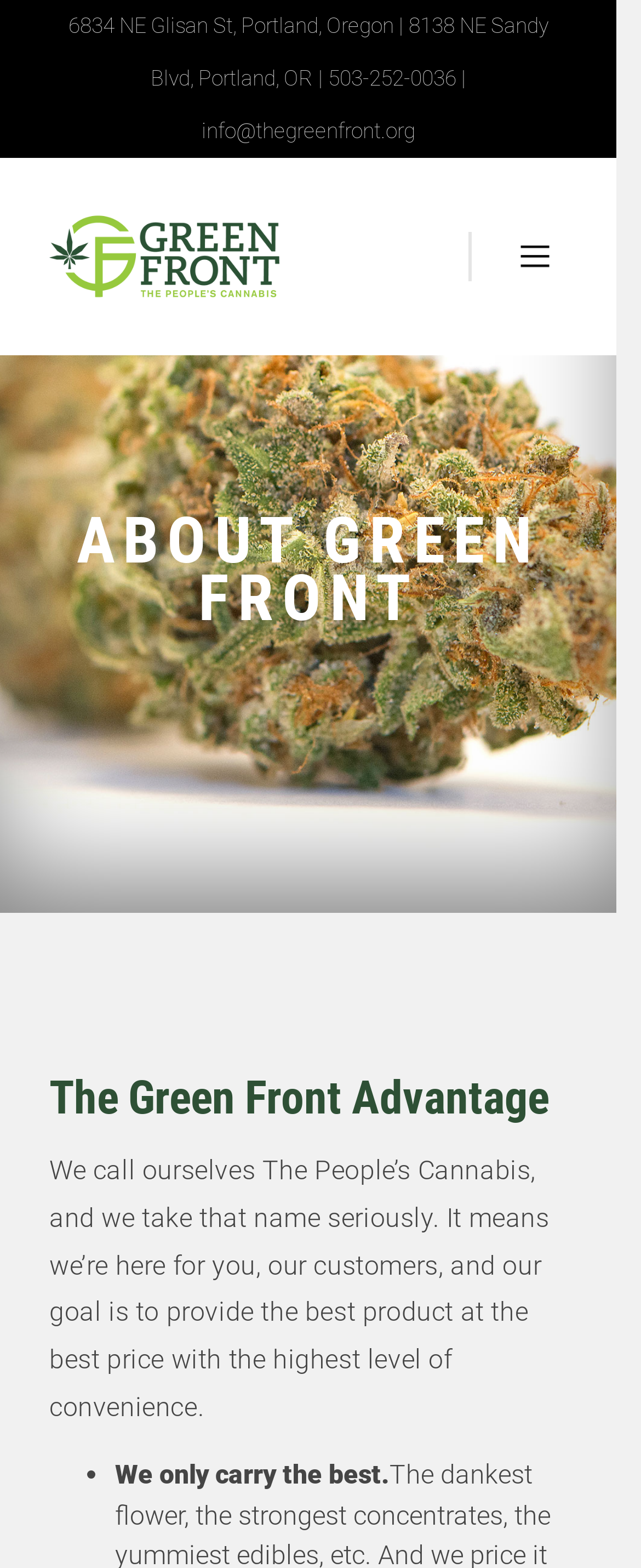Please determine the headline of the webpage and provide its content.

ABOUT GREEN FRONT